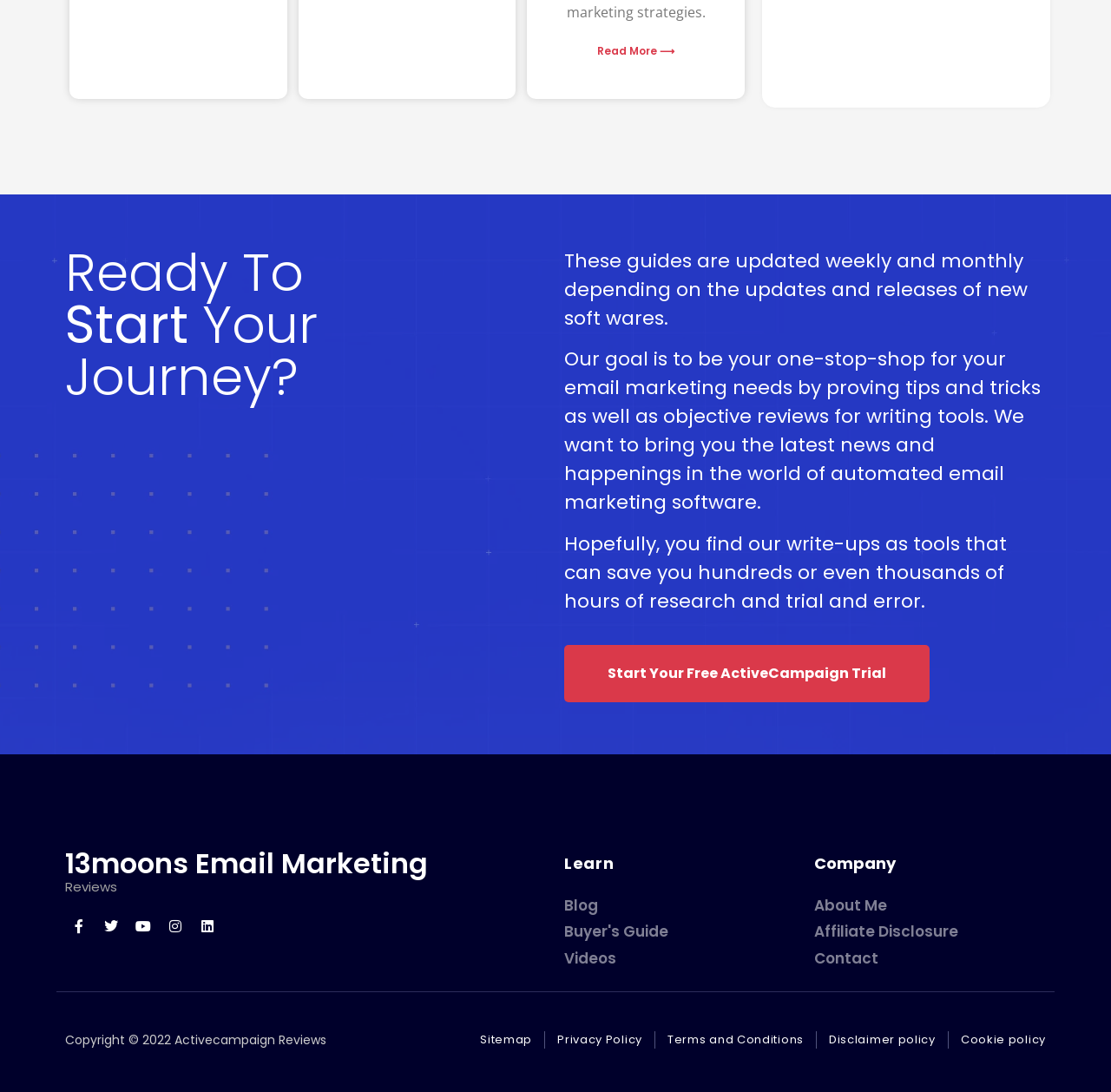What is the main purpose of this website?
Utilize the image to construct a detailed and well-explained answer.

The website appears to be focused on email marketing, specifically using ActiveCampaign, as indicated by the link 'Start Your Free ActiveCampaign Trial' and the heading '13moons Email Marketing'. The website also provides guides, reviews, and tips related to email marketing, suggesting that its main purpose is to assist users with their email marketing needs.